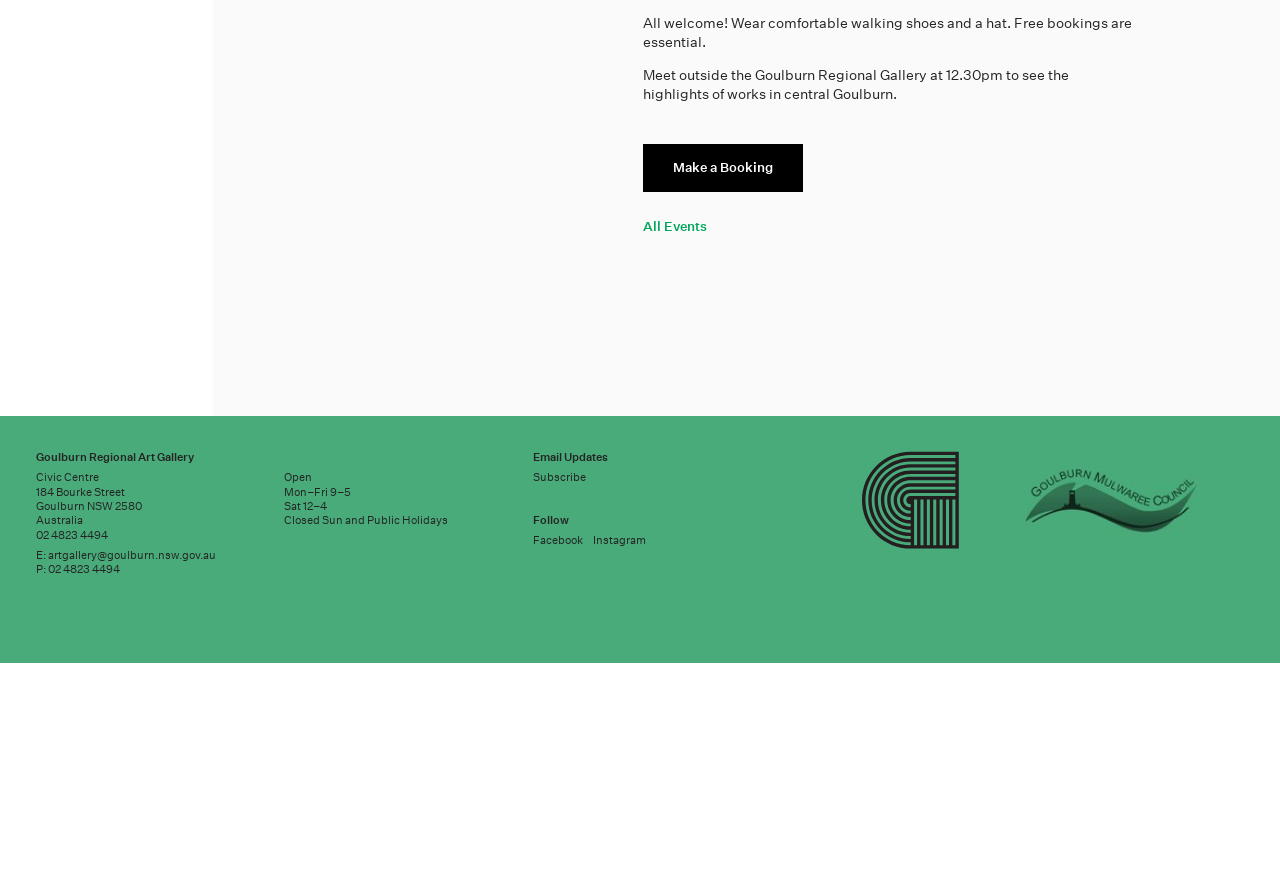Identify and provide the bounding box coordinates of the UI element described: "name="email_address"". The coordinates should be formatted as [left, top, right, bottom], with each number being a float between 0 and 1.

[0.028, 0.831, 0.764, 0.959]